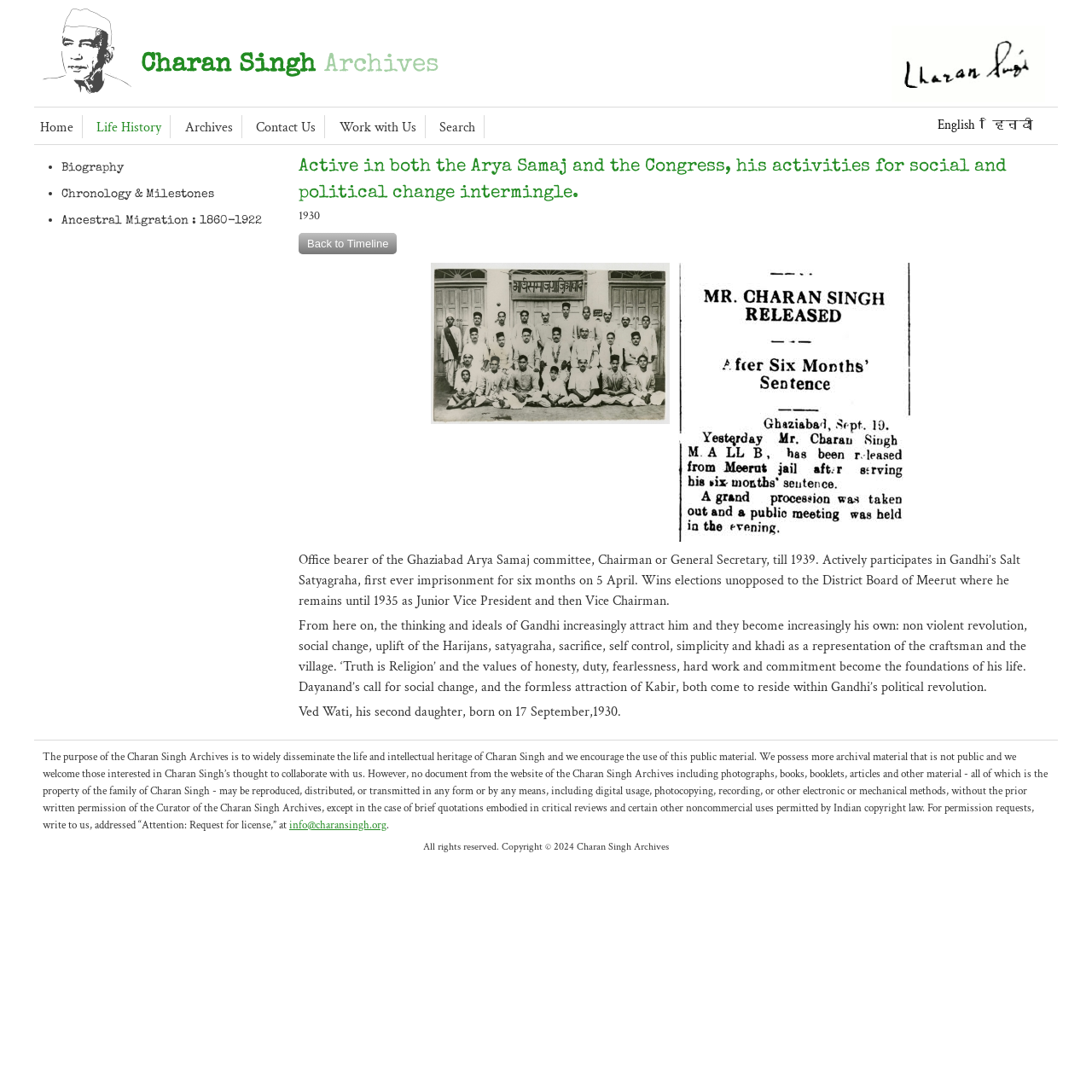Use a single word or phrase to answer this question: 
What is the name of the person whose life history is being described?

Charan Singh